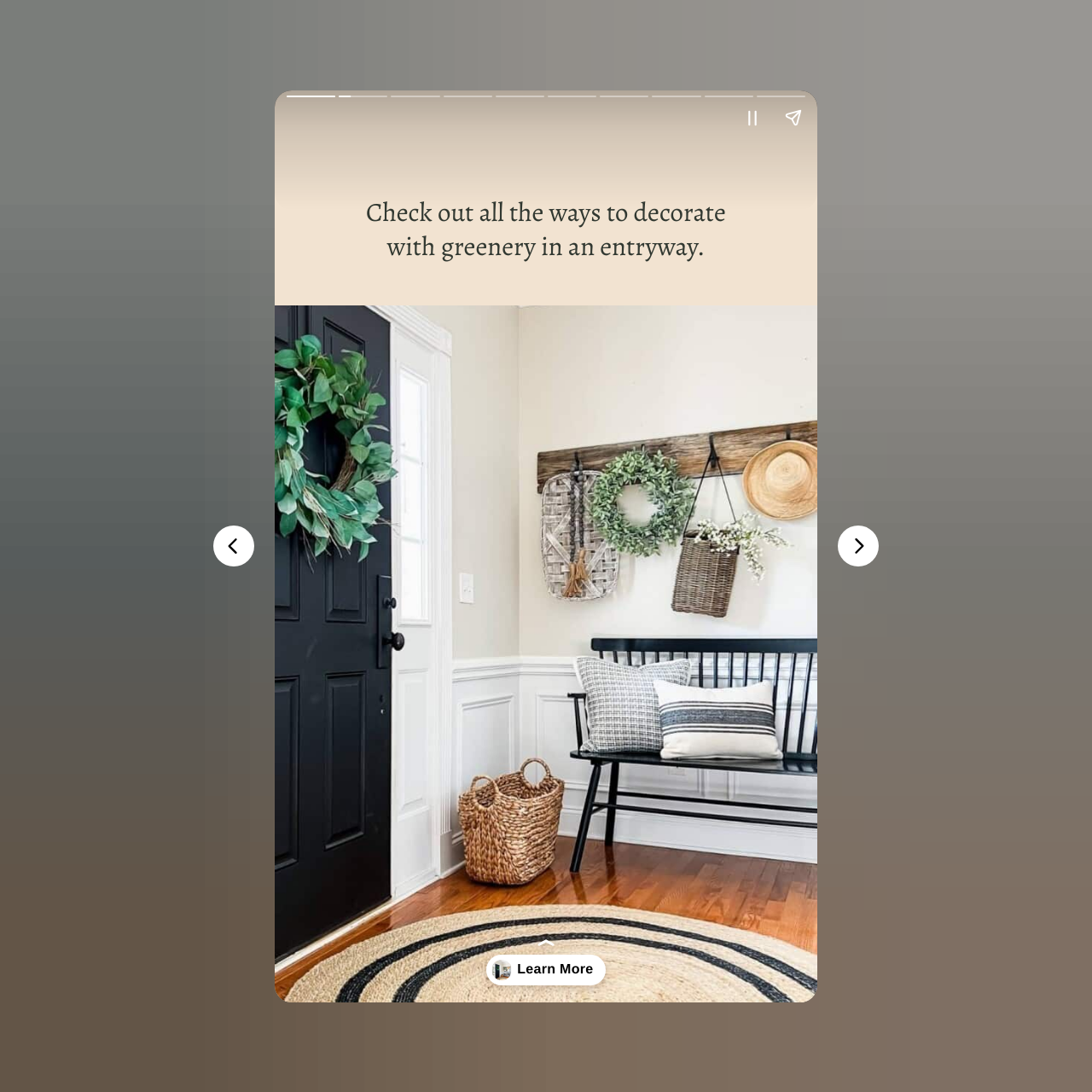Identify the bounding box for the element characterized by the following description: "Learn More".

[0.252, 0.86, 0.748, 0.917]